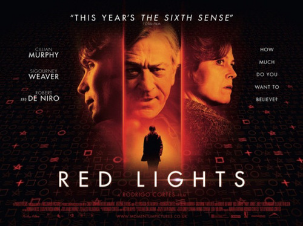What is the tagline of the film?
Based on the screenshot, answer the question with a single word or phrase.

THIS YEAR'S THE SIXTH SENSE